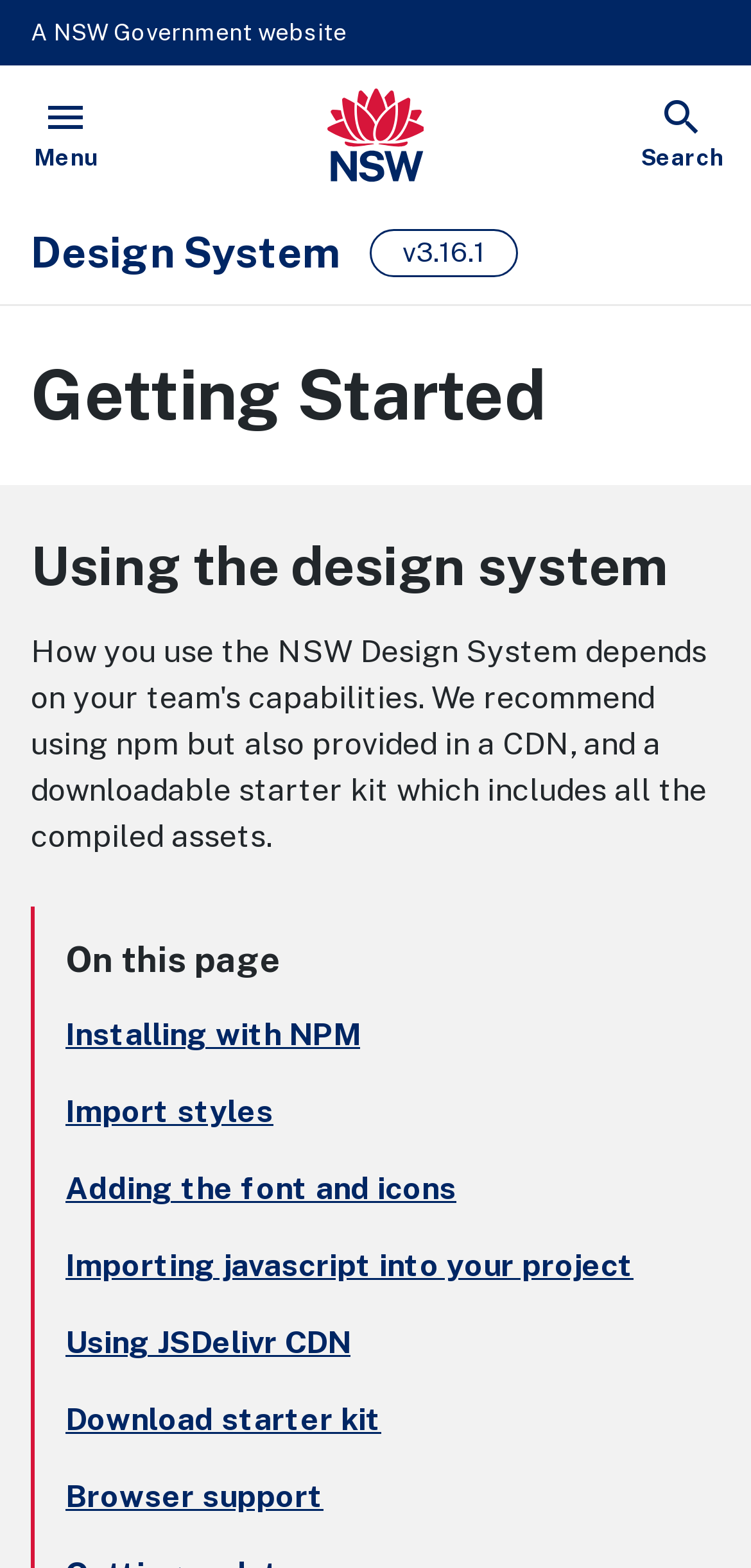Please specify the coordinates of the bounding box for the element that should be clicked to carry out this instruction: "Check browser support". The coordinates must be four float numbers between 0 and 1, formatted as [left, top, right, bottom].

[0.087, 0.943, 0.431, 0.967]